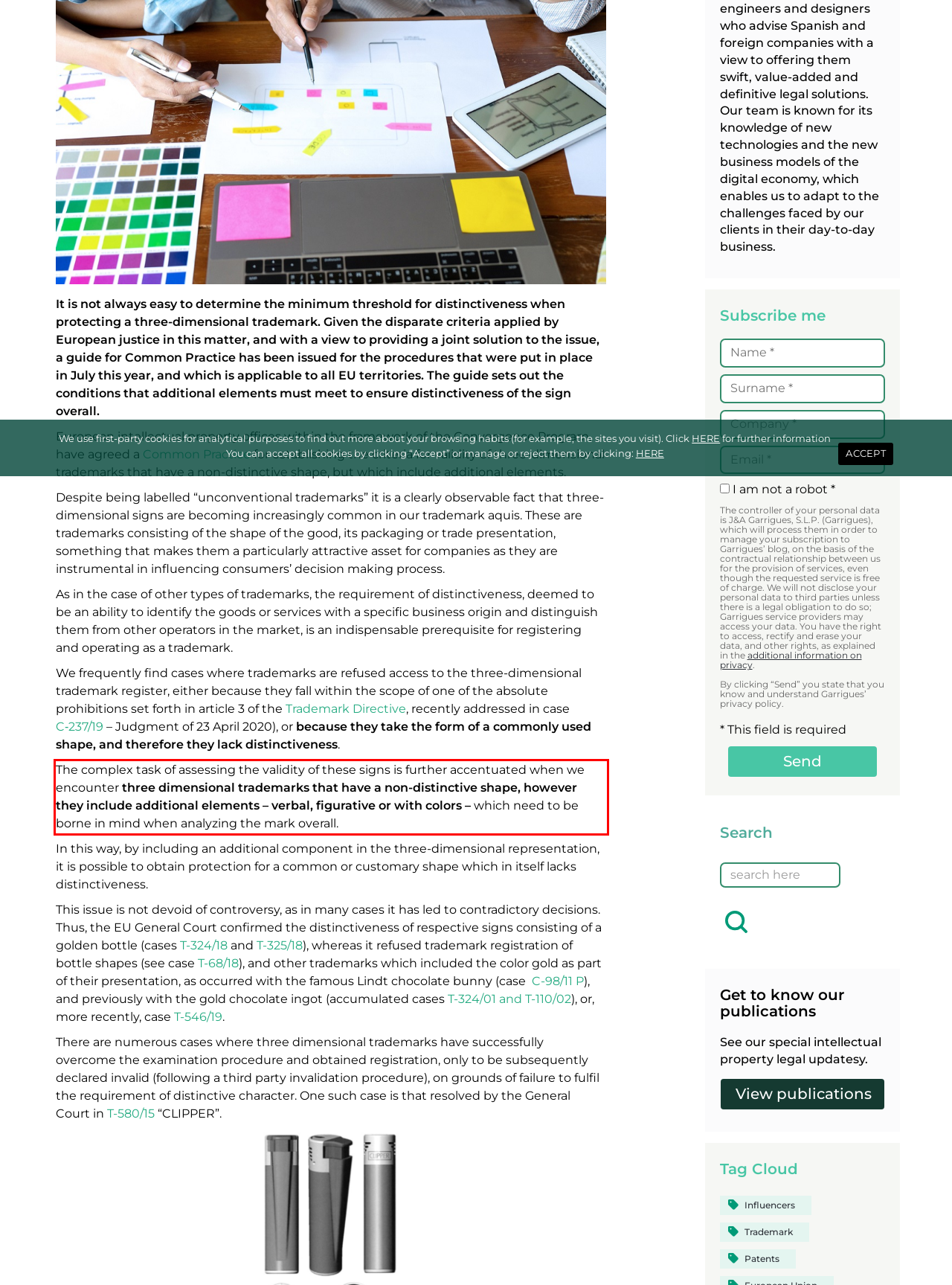Extract and provide the text found inside the red rectangle in the screenshot of the webpage.

The complex task of assessing the validity of these signs is further accentuated when we encounter three dimensional trademarks that have a non-distinctive shape, however they include additional elements – verbal, figurative or with colors – which need to be borne in mind when analyzing the mark overall.